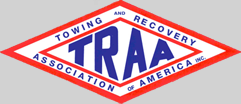Illustrate the image with a detailed and descriptive caption.

The image features the logo of the Towing and Recovery Association of America (TRAA). The logo design is a diamond shape, characterized by bold, blue lettering that reads "TRAA" prominently in the center. Surrounding the central letters, the words "Towing and Recovery" and "of America" are displayed in a clean, white font against the red-bordered backdrop. This logo symbolizes the association's commitment to supporting and advancing the towing and recovery industry across the country. The TRAA has been instrumental in fostering professionalism and safety within the industry, and this logo represents their official identity and branding.